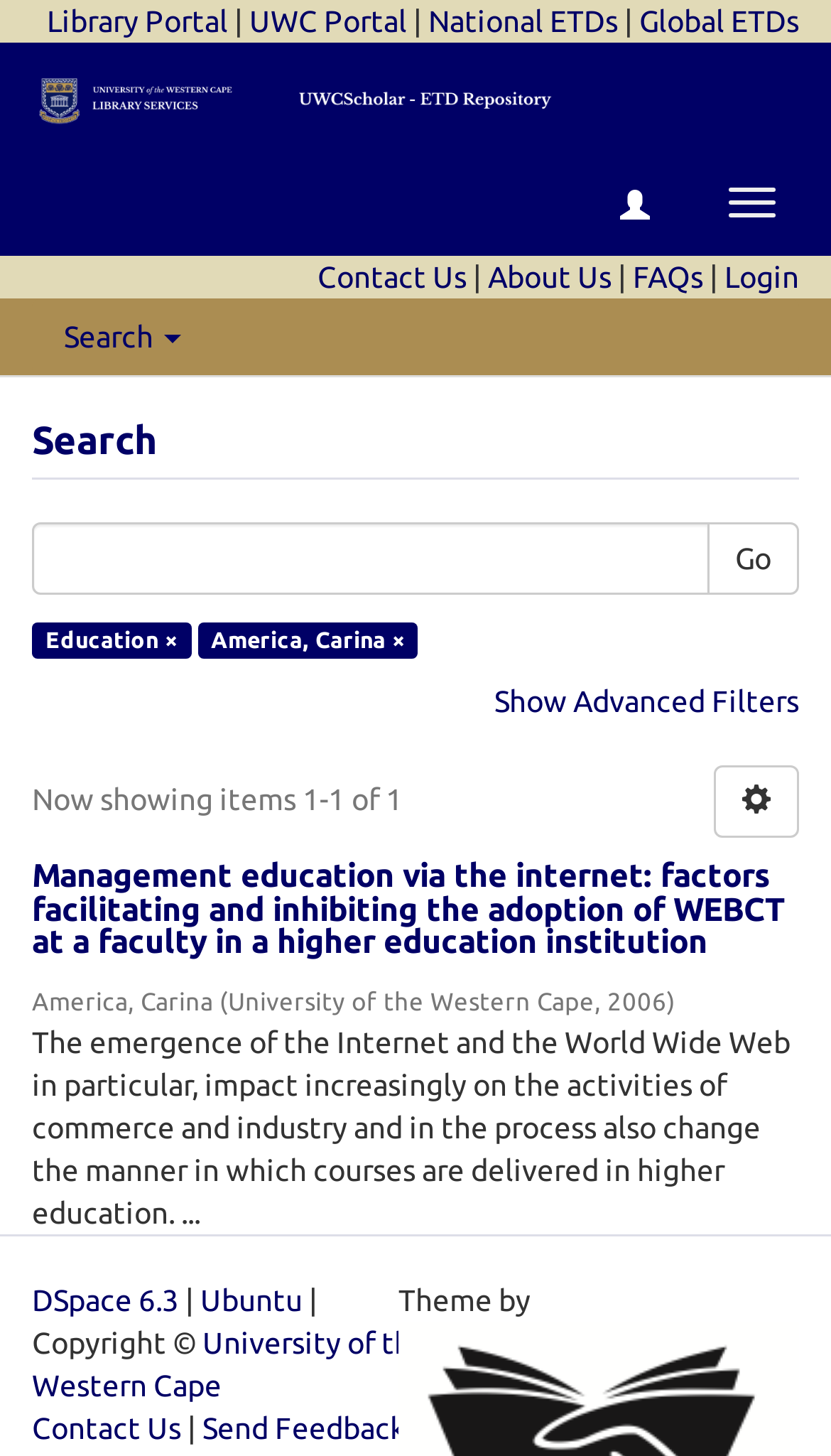Provide the bounding box coordinates for the specified HTML element described in this description: "parent_node: Go name="query"". The coordinates should be four float numbers ranging from 0 to 1, in the format [left, top, right, bottom].

[0.038, 0.359, 0.854, 0.409]